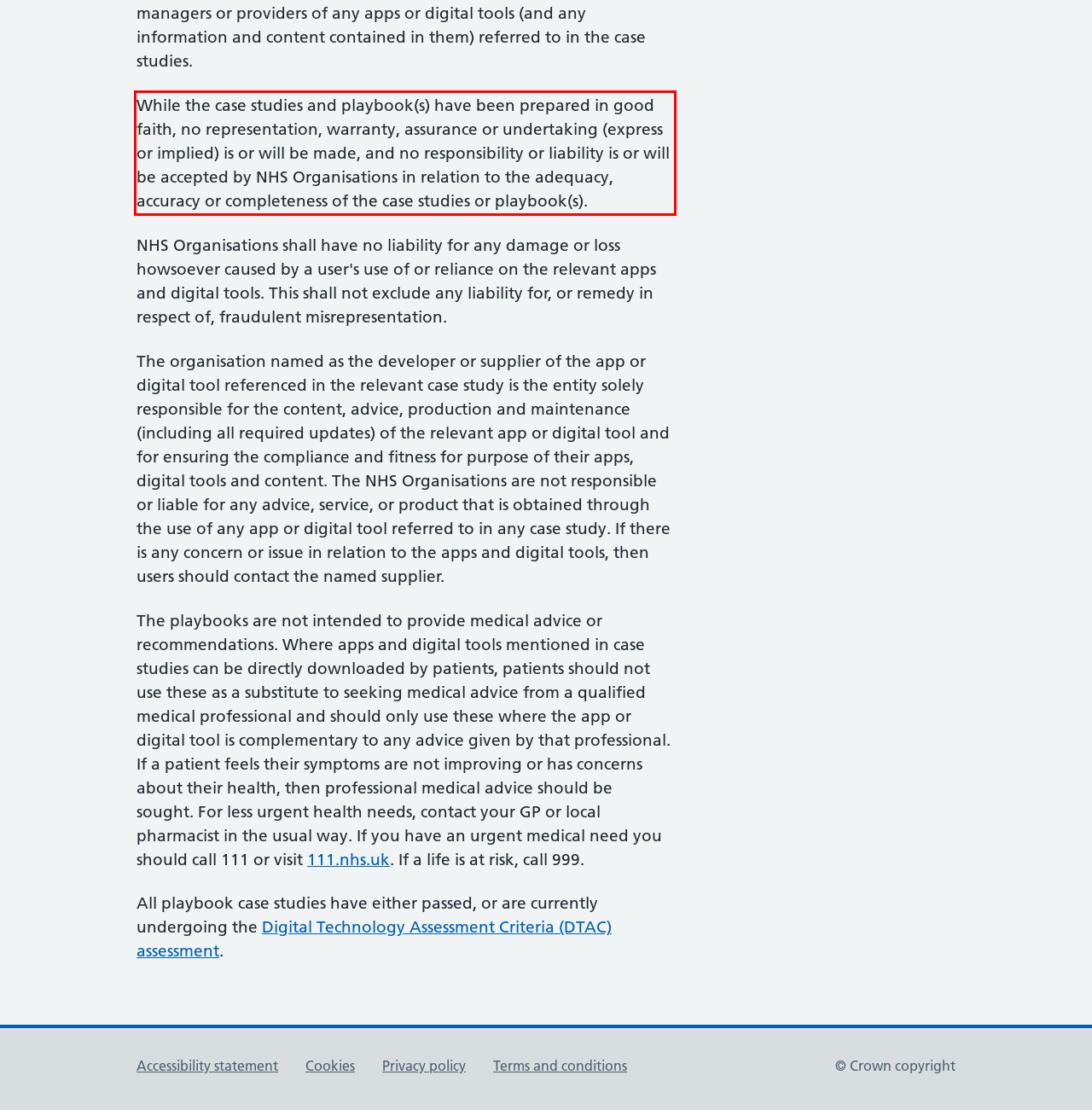Your task is to recognize and extract the text content from the UI element enclosed in the red bounding box on the webpage screenshot.

While the case studies and playbook(s) have been prepared in good faith, no representation, warranty, assurance or undertaking (express or implied) is or will be made, and no responsibility or liability is or will be accepted by NHS Organisations in relation to the adequacy, accuracy or completeness of the case studies or playbook(s).